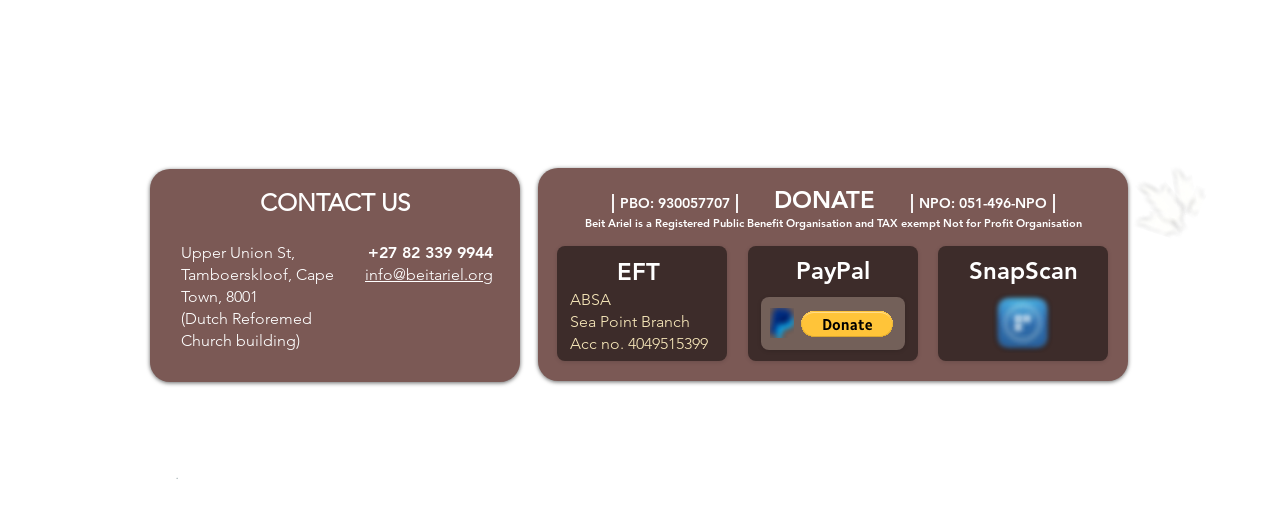What is the address of Beit Ariel?
Provide a concise answer using a single word or phrase based on the image.

Upper Union St, Tamboerskloof, Cape Town, 8001